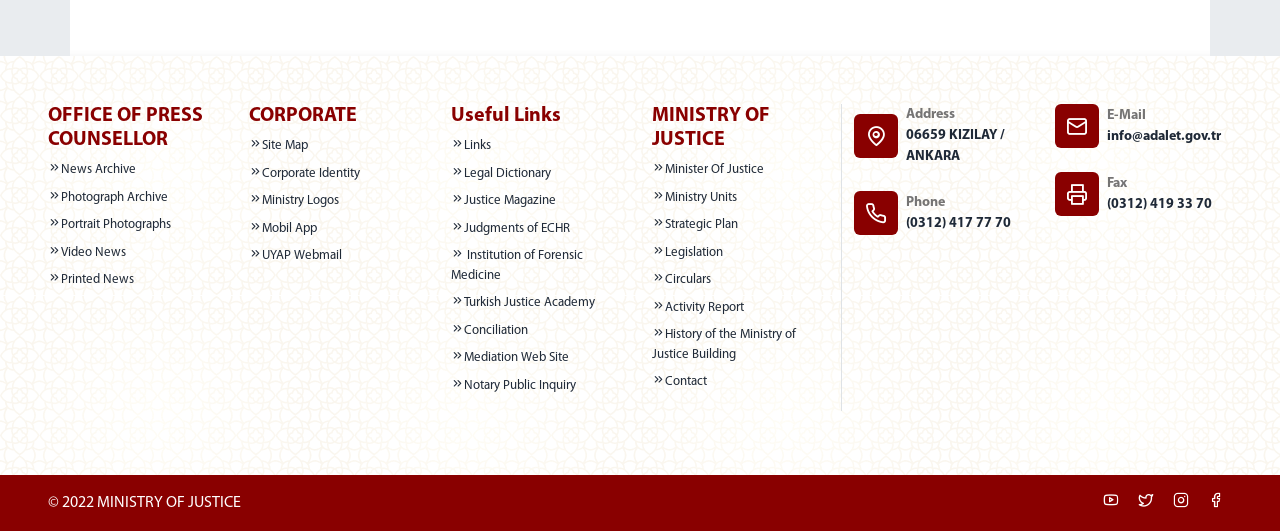From the element description: "(0312) 417 77 70", extract the bounding box coordinates of the UI element. The coordinates should be expressed as four float numbers between 0 and 1, in the order [left, top, right, bottom].

[0.708, 0.407, 0.79, 0.435]